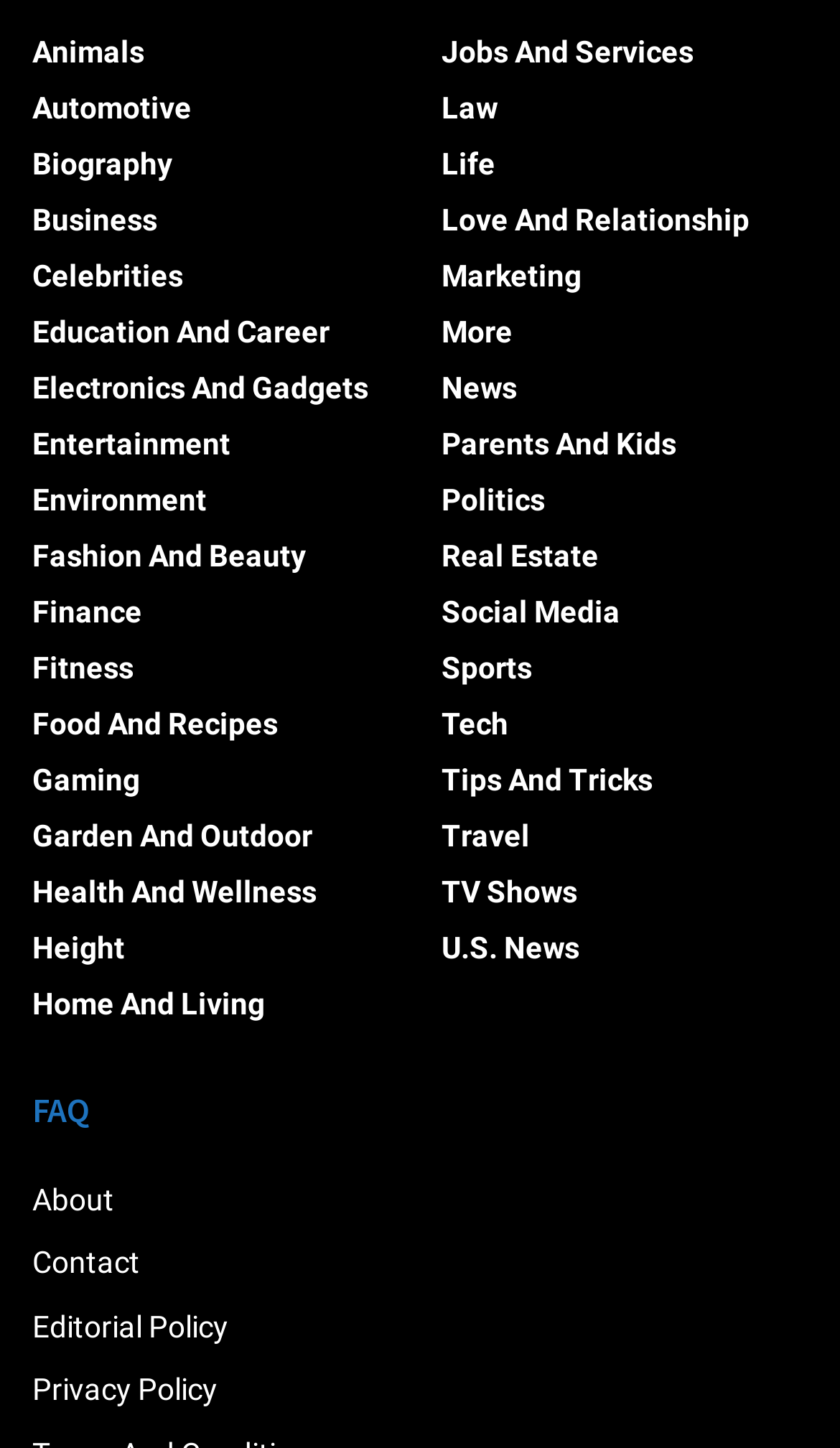Please determine the bounding box coordinates of the element to click on in order to accomplish the following task: "Visit About page". Ensure the coordinates are four float numbers ranging from 0 to 1, i.e., [left, top, right, bottom].

[0.038, 0.817, 0.136, 0.84]